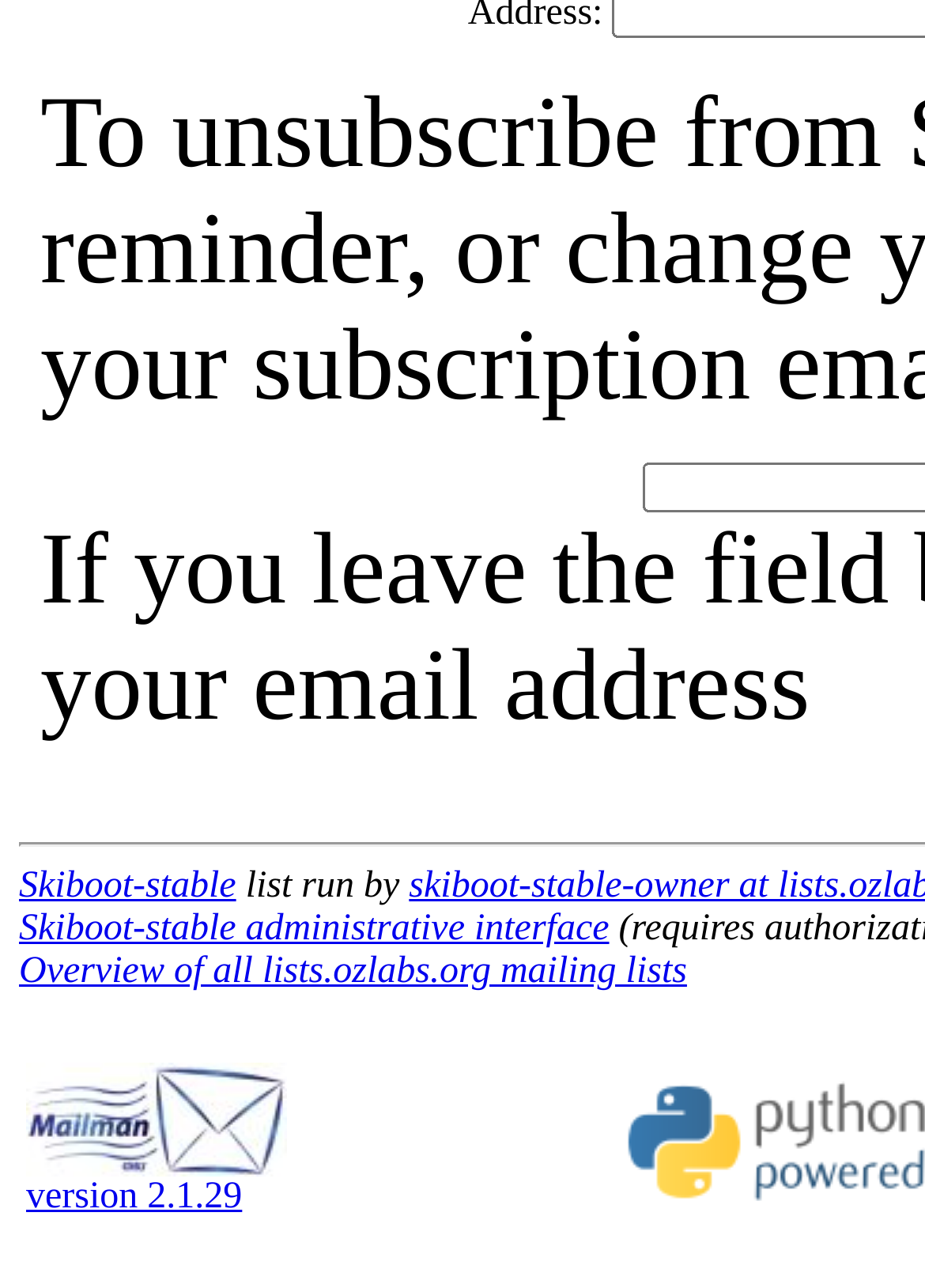Give a one-word or phrase response to the following question: How many links are on the webpage?

4